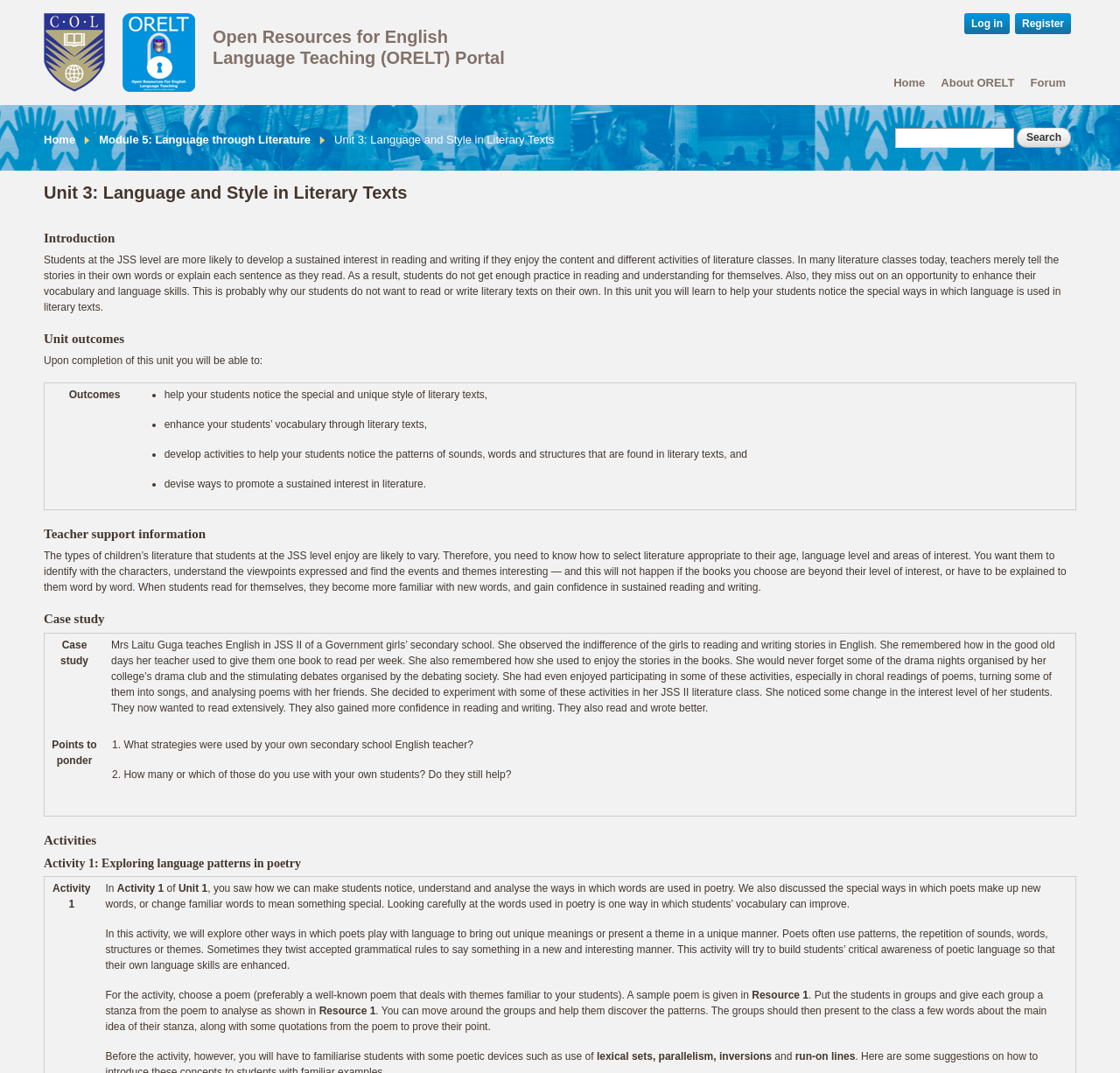What is the purpose of Unit 3?
Based on the screenshot, provide your answer in one word or phrase.

To help students notice language patterns in literary texts